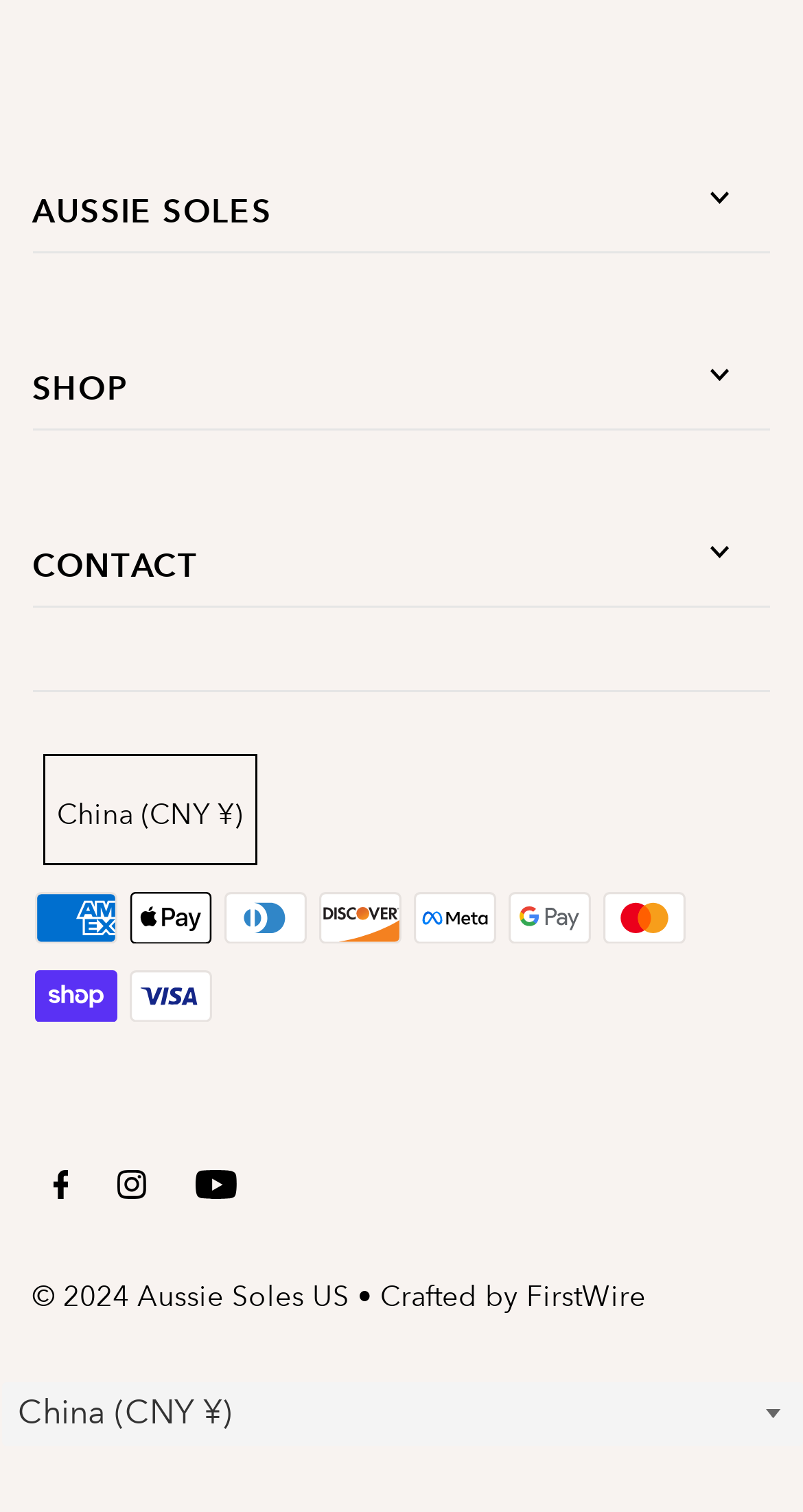Using the given element description, provide the bounding box coordinates (top-left x, top-left y, bottom-right x, bottom-right y) for the corresponding UI element in the screenshot: China (CNY ¥)

[0.053, 0.499, 0.319, 0.572]